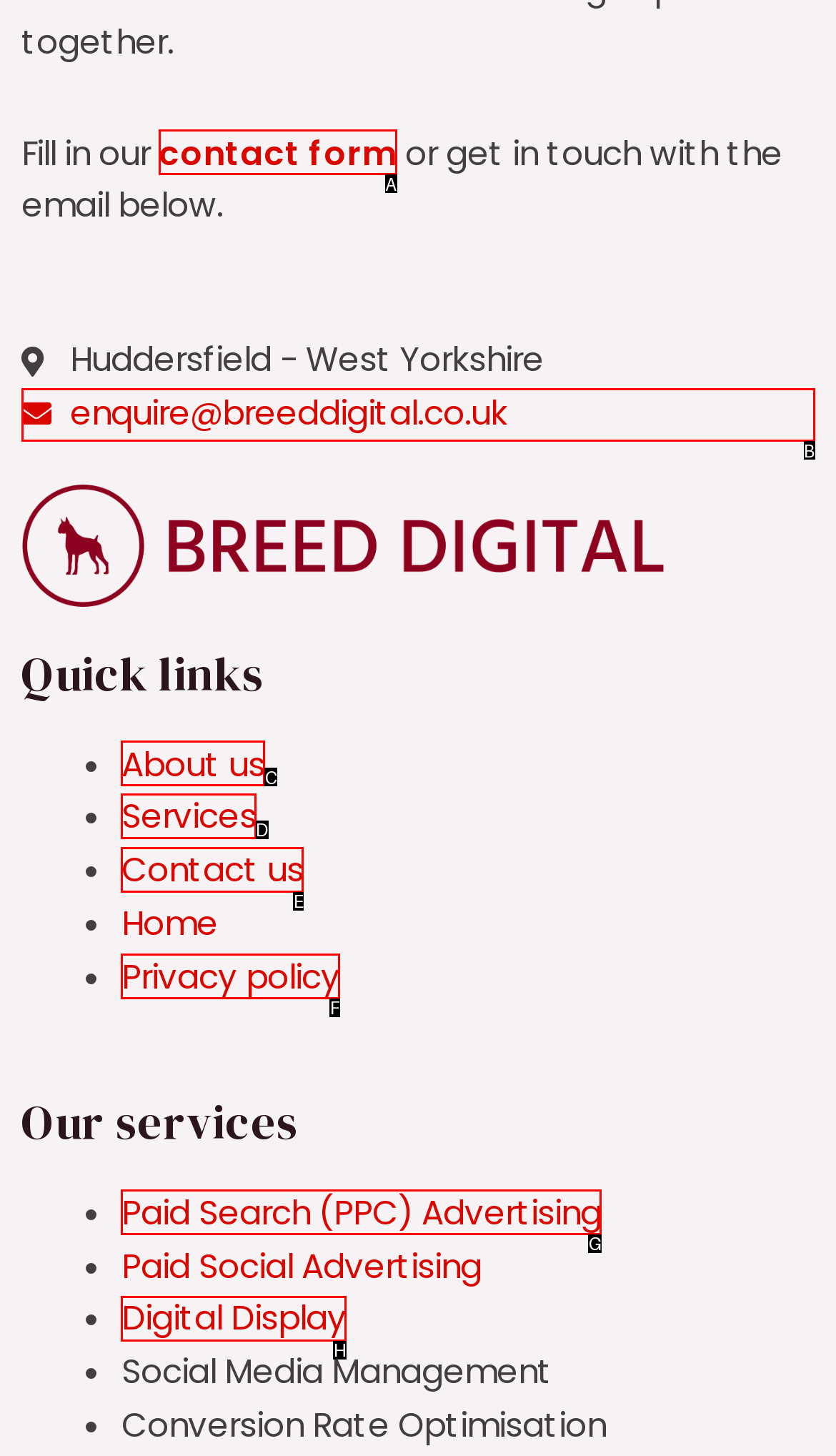Identify the letter of the option to click in order to Learn more about services. Answer with the letter directly.

D